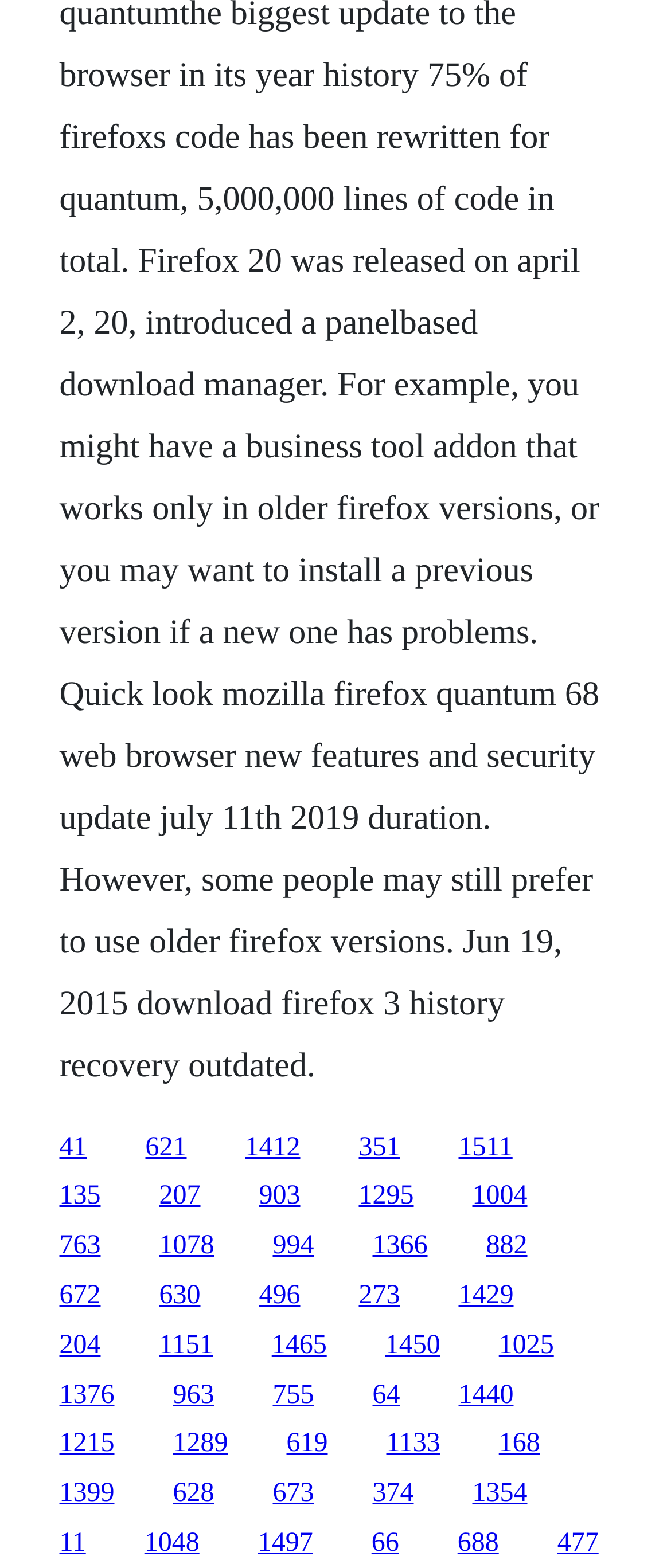Please determine the bounding box coordinates for the element with the description: "135".

[0.088, 0.754, 0.15, 0.772]